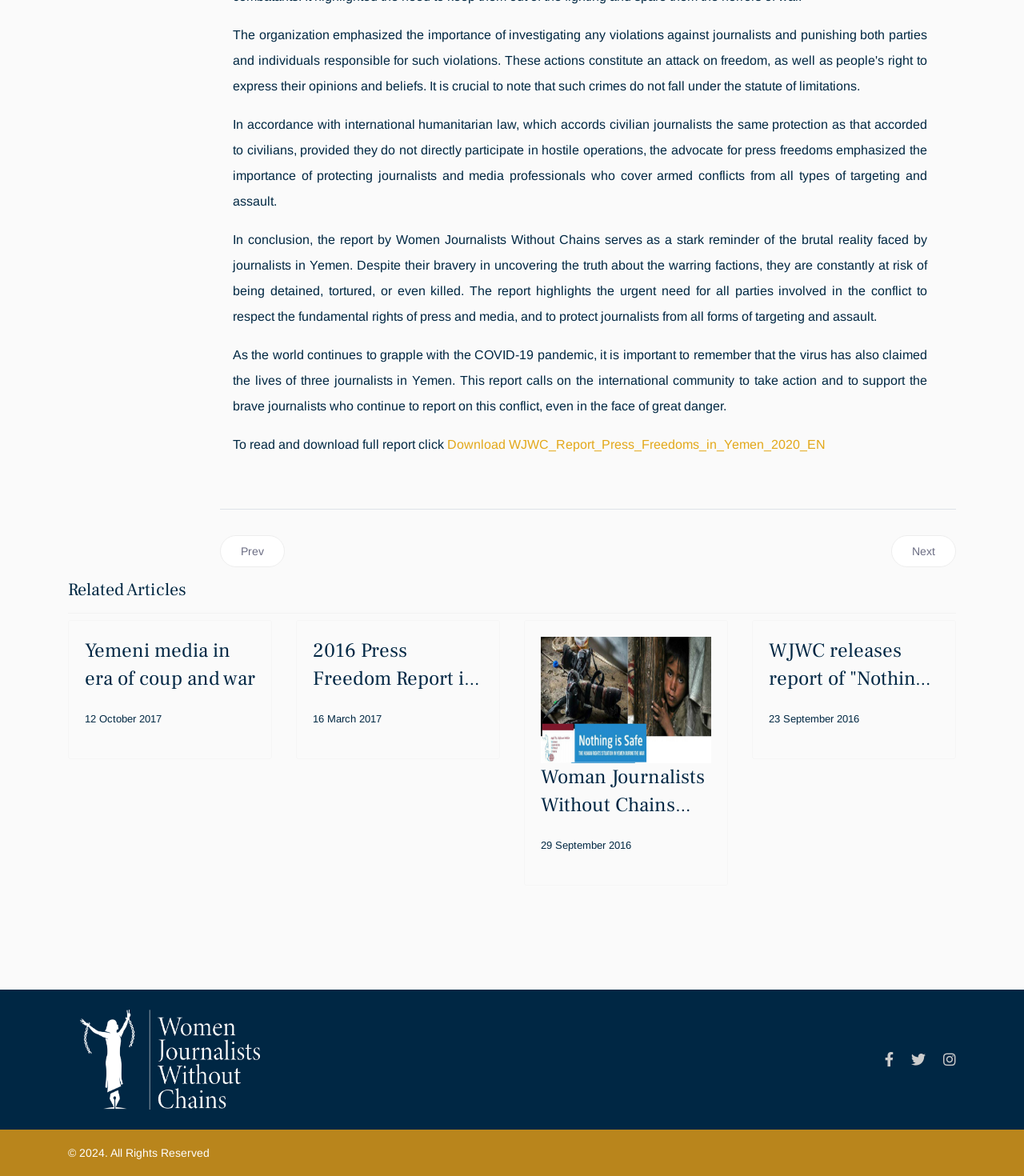What is the purpose of the link 'Download WJWC_Report_Press_Freedoms_in_Yemen_2020_EN'?
From the image, respond with a single word or phrase.

To download the report